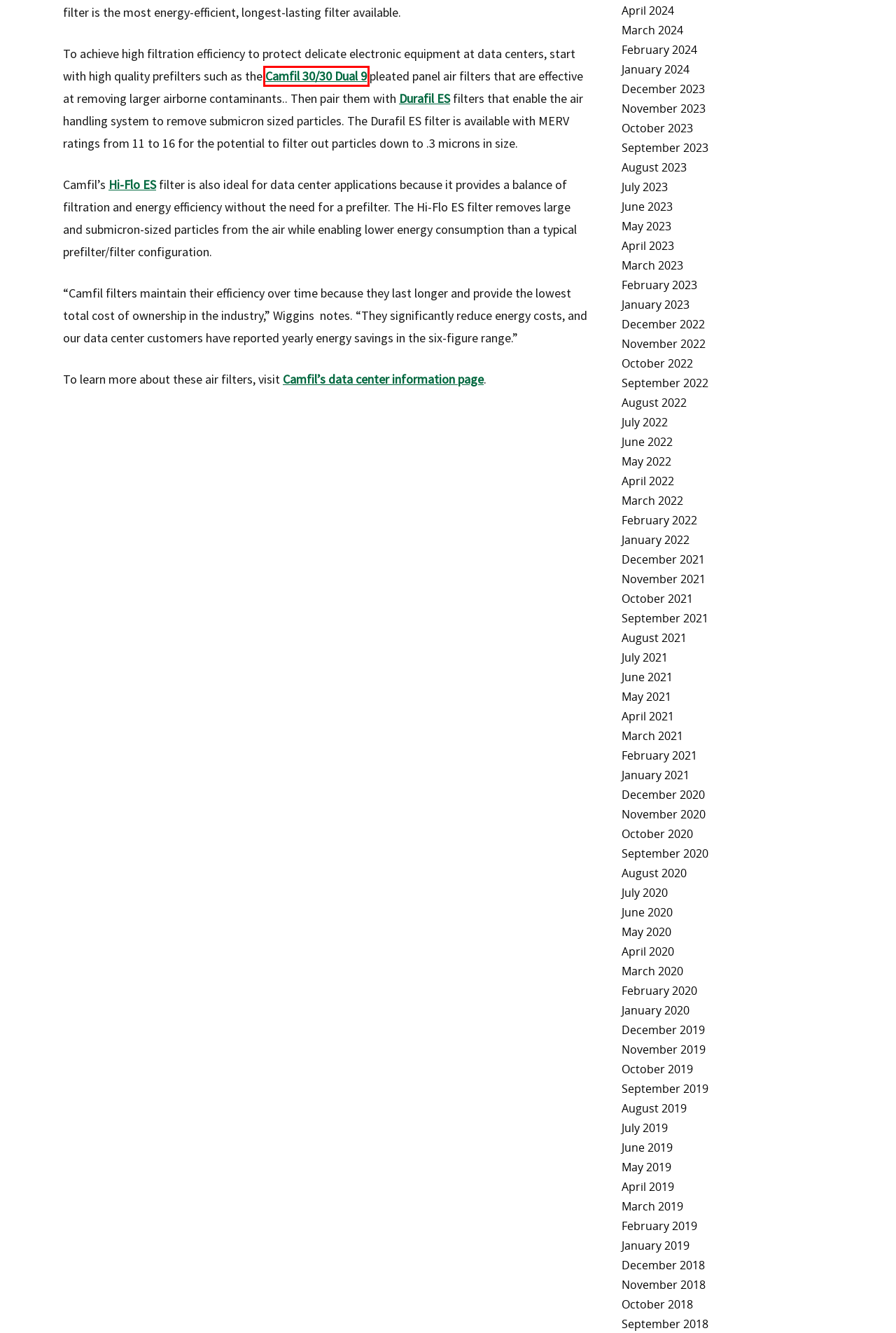After examining the screenshot of a webpage with a red bounding box, choose the most accurate webpage description that corresponds to the new page after clicking the element inside the red box. Here are the candidates:
A. March 2023 - Air Filters for Clean Air
B. July 2023 - Air Filters for Clean Air
C. May 2020 - Air Filters for Clean Air
D. February 2023 - Air Filters for Clean Air
E. February 2019 - Air Filters for Clean Air
F. 30/30 Dual 9 | Camfil
G. February 2024 - Air Filters for Clean Air
H. April 2024 - Air Filters for Clean Air

F